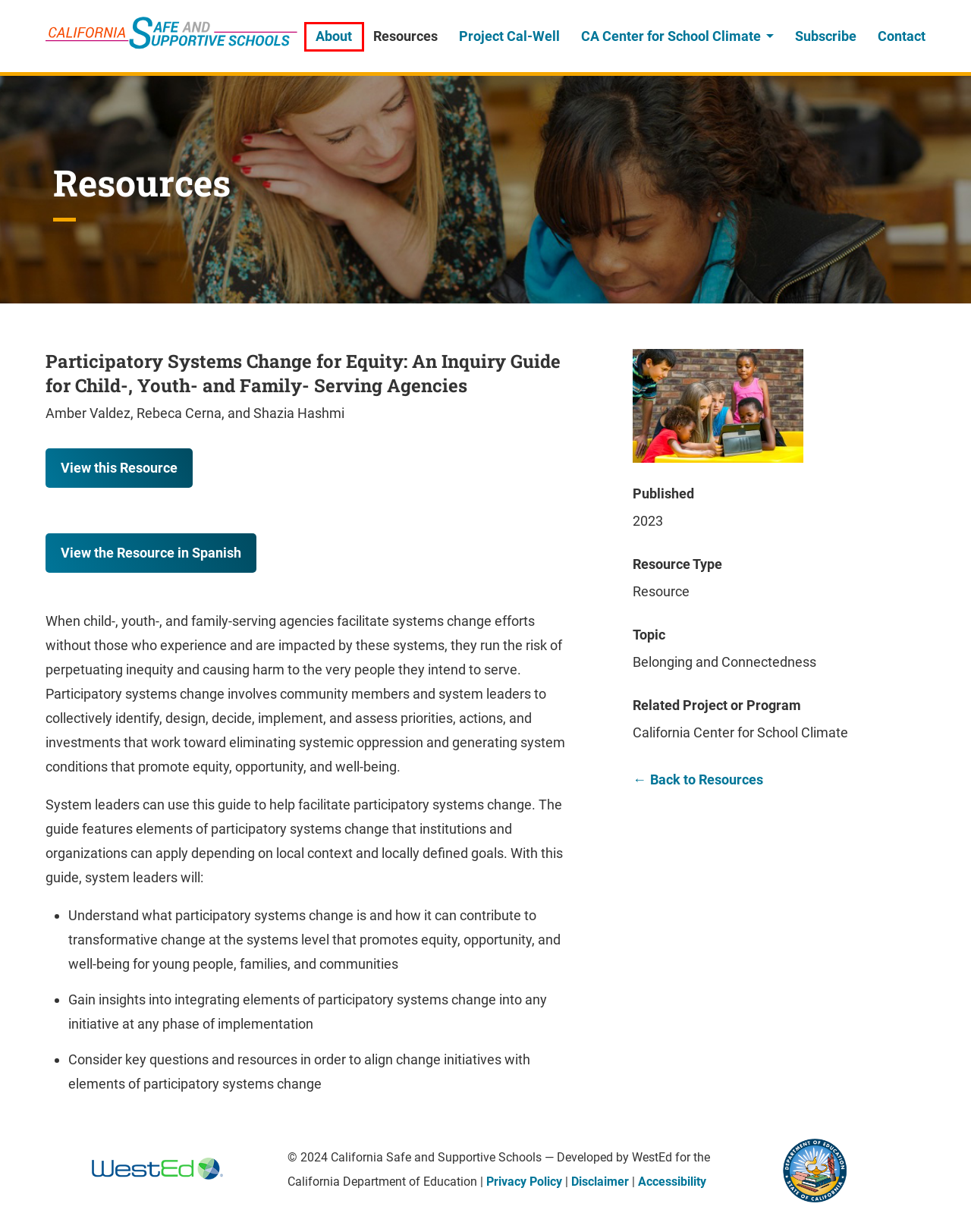You are given a webpage screenshot where a red bounding box highlights an element. Determine the most fitting webpage description for the new page that loads after clicking the element within the red bounding box. Here are the candidates:
A. California Center for School Climate (CCSC) – California Safe and Supportive Schools
B. About – California Safe and Supportive Schools
C. California Safe and Supportive Schools
D. Audio Gallery – California Safe and Supportive Schools
E. Project Cal-Well – California Safe and Supportive Schools
F. Subscribe – California Safe and Supportive Schools
G. Contact – California Safe and Supportive Schools
H. Resources – California Safe and Supportive Schools

B